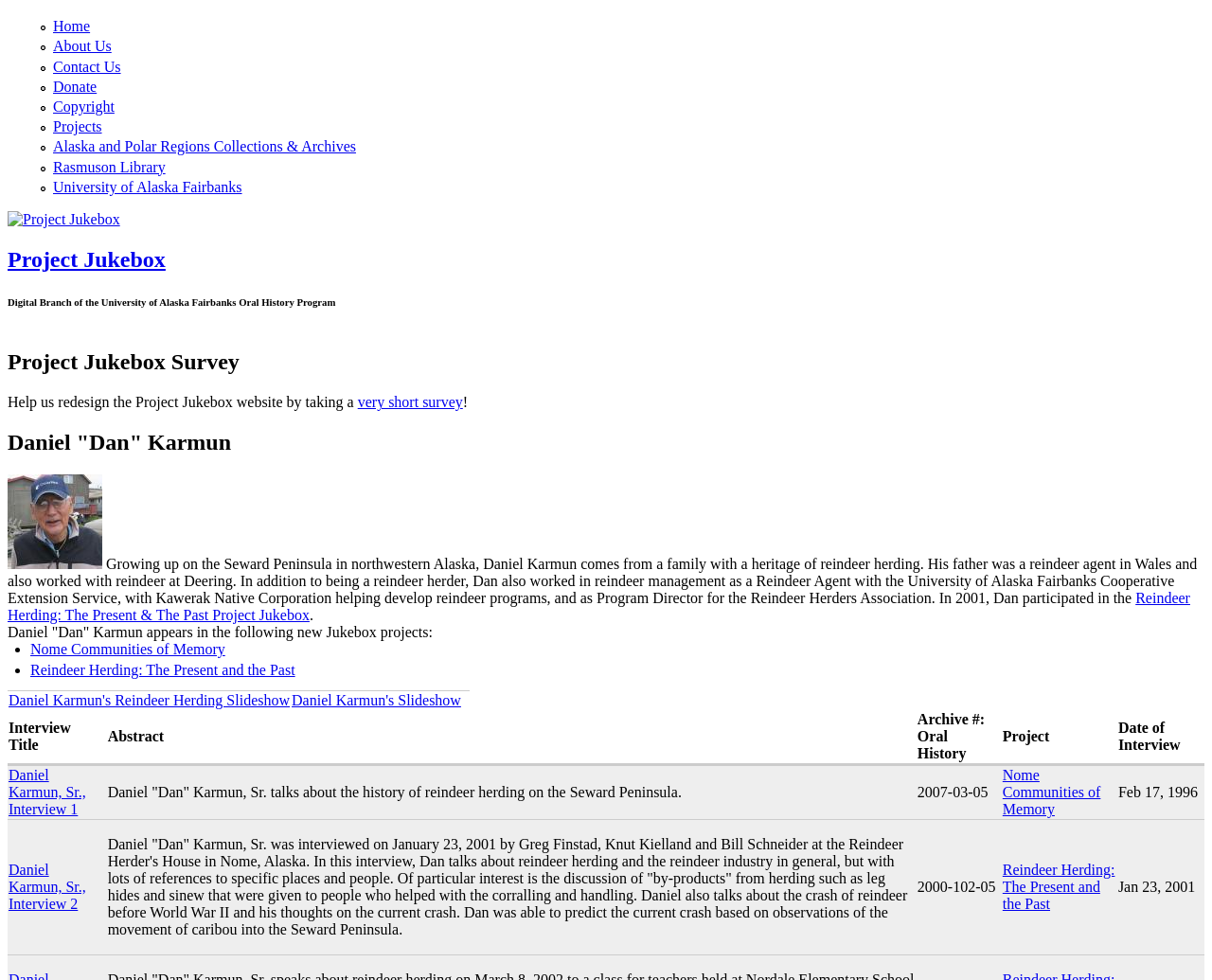Describe all the significant parts and information present on the webpage.

The webpage is about Project Jukebox, a digital branch of the University of Alaska Fairbanks Oral History Program. At the top, there is a navigation menu with links to "Home", "About Us", "Contact Us", "Donate", "Copyright", "Projects", "Alaska and Polar Regions Collections & Archives", "Rasmuson Library", and "University of Alaska Fairbanks". 

Below the navigation menu, there is a prominent link to "Project Jukebox" with an accompanying image. The title "Project Jukebox" is displayed in a large font, followed by a subtitle "Digital Branch of the University of Alaska Fairbanks Oral History Program". 

The main content of the page is about Daniel "Dan" Karmun, a reindeer herder. There is a heading "Project Jukebox Survey" and a brief text asking users to take a short survey to help redesign the Project Jukebox website. 

Below this, there is a section dedicated to Daniel Karmun, with a heading and a link to his profile. His profile includes a brief biography, mentioning his work as a reindeer herder and his involvement in reindeer management. There is also an image of Daniel Karmun. 

The page also lists Daniel Karmun's appearances in various Jukebox projects, including "Nome Communities of Memory" and "Reindeer Herding: The Present and the Past". 

Further down, there is a table displaying information about Daniel Karmun's interviews, including the interview title, abstract, archive number, project, and date of interview. The table has two rows, each representing a separate interview.